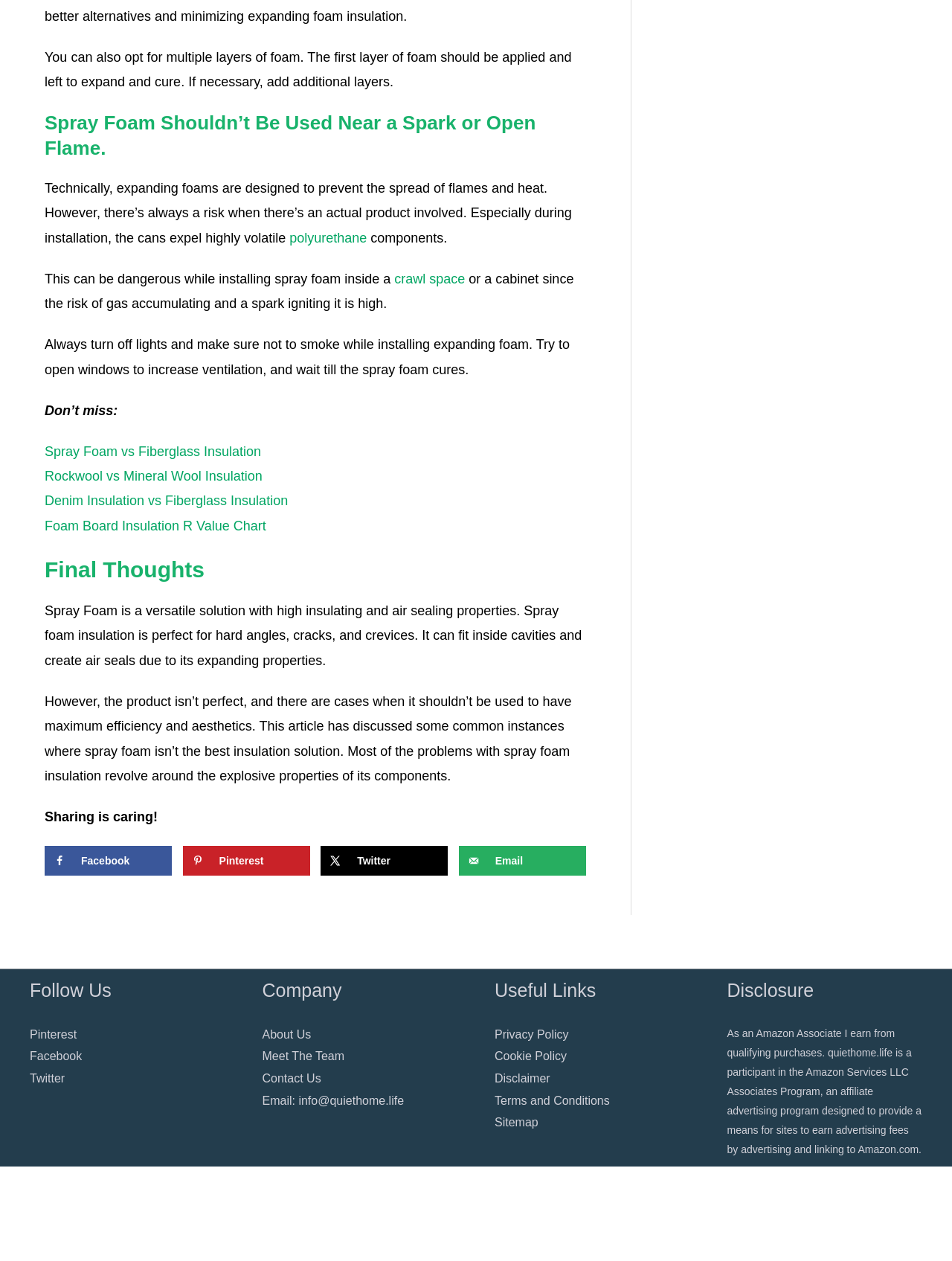Based on the element description, predict the bounding box coordinates (top-left x, top-left y, bottom-right x, bottom-right y) for the UI element in the screenshot: +34 943 430 143

None